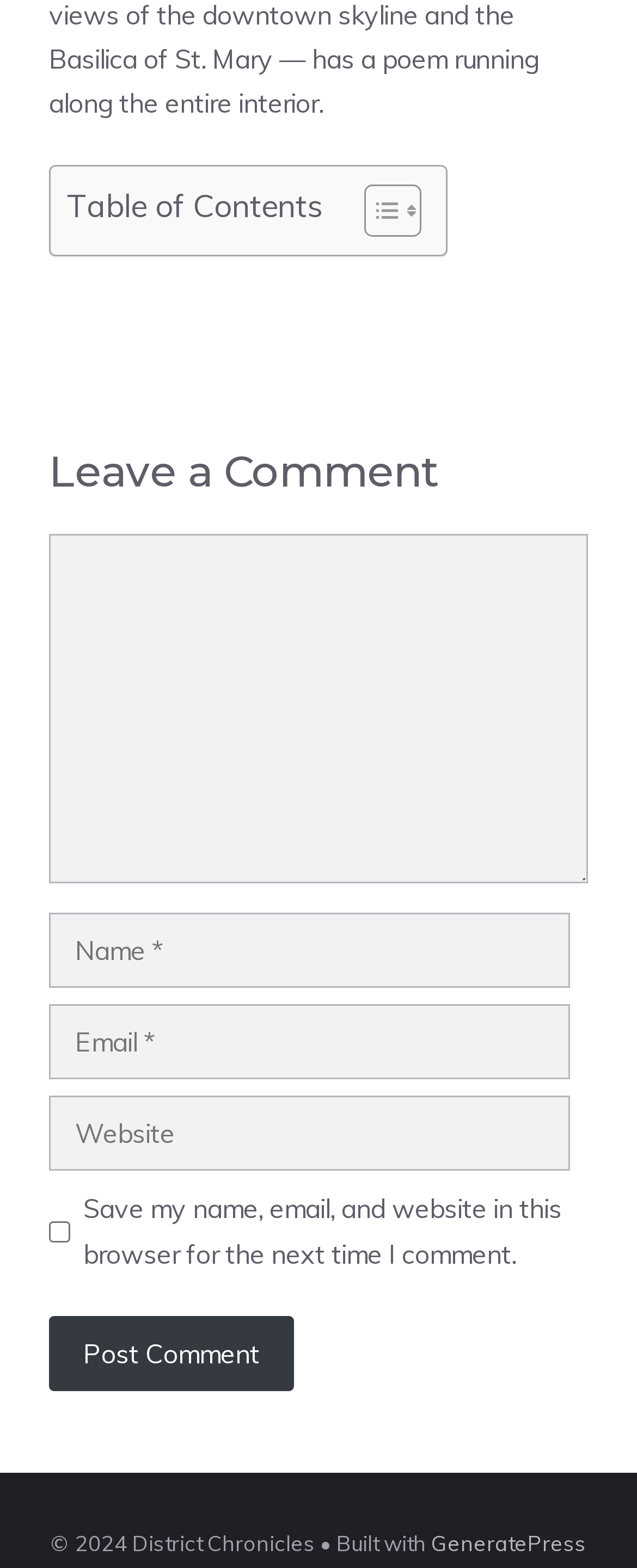What is the purpose of the checkbox?
Look at the webpage screenshot and answer the question with a detailed explanation.

The checkbox is labeled 'Save my name, email, and website in this browser for the next time I comment.' This suggests that checking this box will save the user's name, email, and website information in the browser for future comments.